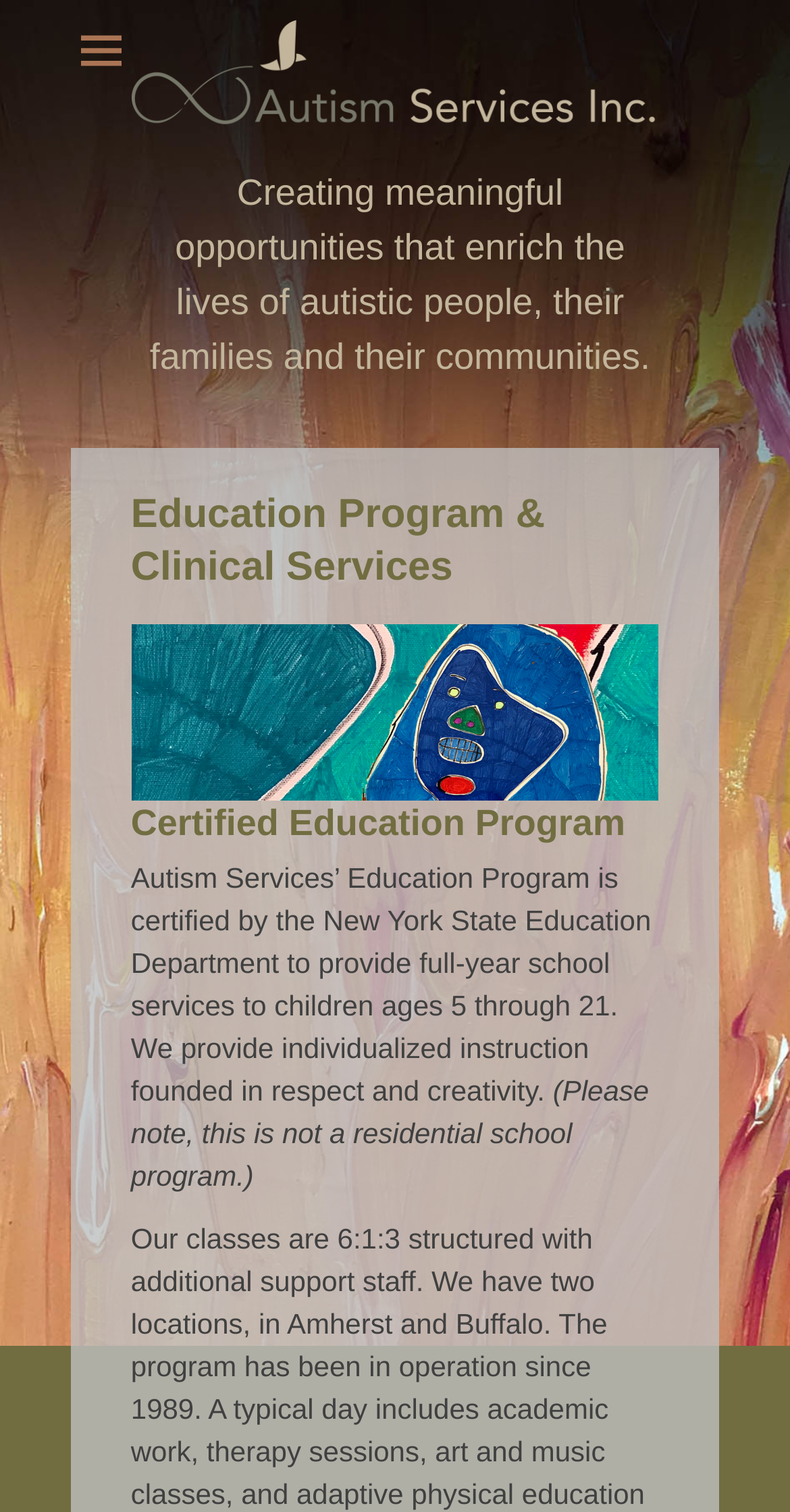Describe all the key features of the webpage in detail.

The webpage is about an Education Program and Clinical Services, with a focus on autism services. At the top left, there is a small icon represented by '\uf419'. Next to it, there is a horizontal navigation menu with links. Below the navigation menu, there is a brief introduction to the program, stating that it creates meaningful opportunities that enrich the lives of autistic people, their families, and their communities.

On the right side of the introduction, there is a search bar with a label "Search for:". Above the search bar, there is a heading that repeats the title "Education Program & Clinical Services". Below the heading, there is an image, followed by a subheading "Certified Education Program". This section describes the autism services' education program, which is certified by the New York State Education Department to provide full-year school services to children ages 5 through 21. The program provides individualized instruction founded in respect and creativity. There is a note below, stating that this is not a residential school program.